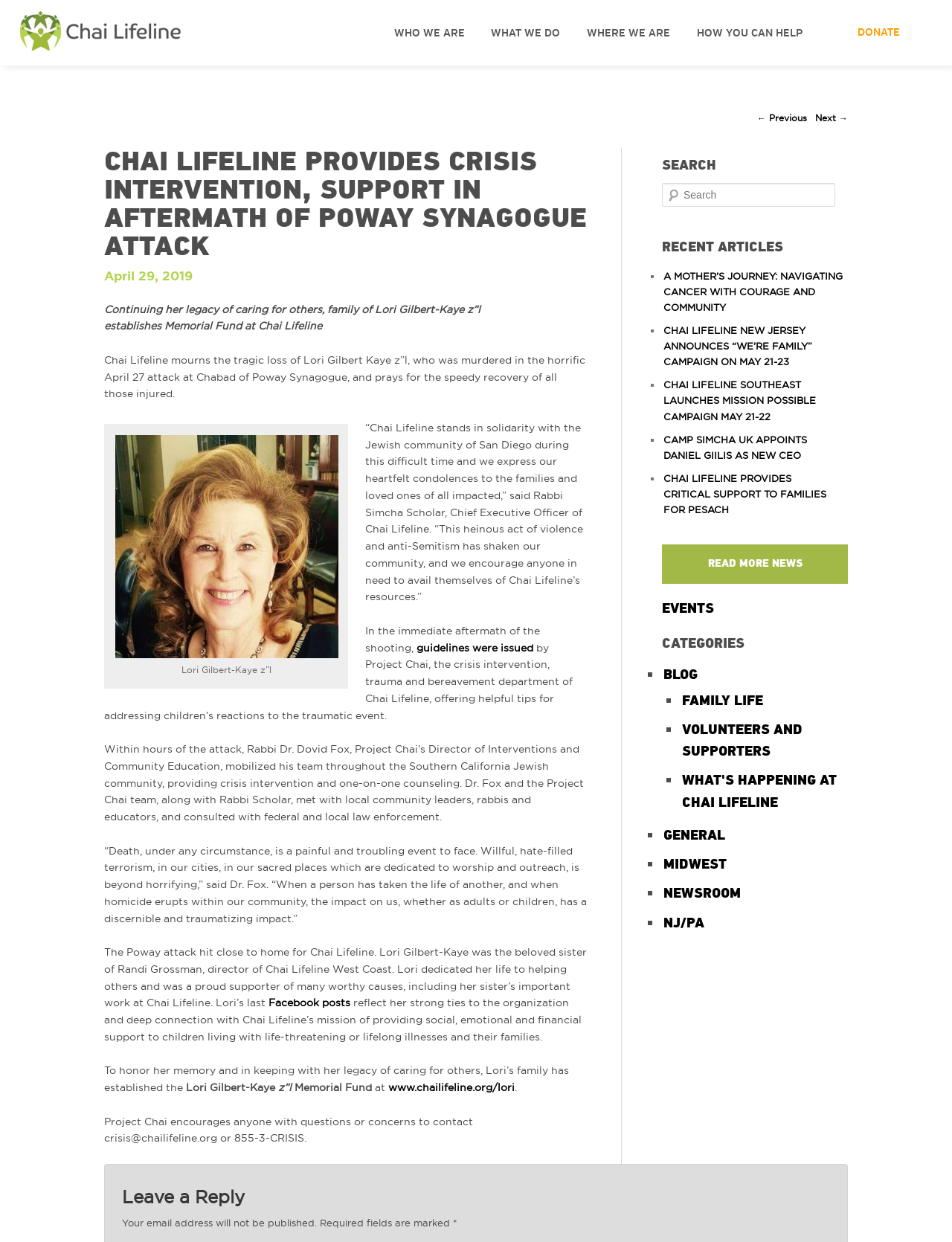Offer a meticulous caption that includes all visible features of the webpage.

This webpage is about Chai Lifeline, a non-profit organization that provides crisis intervention, support, and resources to families and individuals in need. The page is dedicated to the memory of Lori Gilbert-Kaye, who was tragically killed in a synagogue attack in Poway, California.

At the top of the page, there is a main menu with links to different sections of the website, including "Who We Are", "What We Do", "Where We Are", "How You Can Help", and "Donate". Below the main menu, there is a heading that reads "CHAI LIFELINE PROVIDES CRISIS INTERVENTION, SUPPORT IN AFTERMATH OF POWAY SYNAGOGUE ATTACK".

The main content of the page is divided into several sections. The first section describes the tragic loss of Lori Gilbert-Kaye and the organization's response to the attack. There is a photo of Lori Gilbert-Kaye, and a quote from Rabbi Simcha Scholar, the CEO of Chai Lifeline, expressing condolences to the families and loved ones of those affected.

The next section describes the crisis intervention and support services provided by Chai Lifeline, including the deployment of a team of crisis counselors and the establishment of a memorial fund in Lori's name. There are several paragraphs of text that provide more information about the organization's response to the attack and its ongoing efforts to support those affected.

On the right-hand side of the page, there are several complementary sections, including a search bar, a list of recent articles, a list of upcoming events, and a list of categories. There is also a section that allows users to leave a reply or comment on the article.

At the bottom of the page, there is a section with links to other pages on the website, including a newsroom, a section for volunteers and supporters, and a section for general information about the organization.